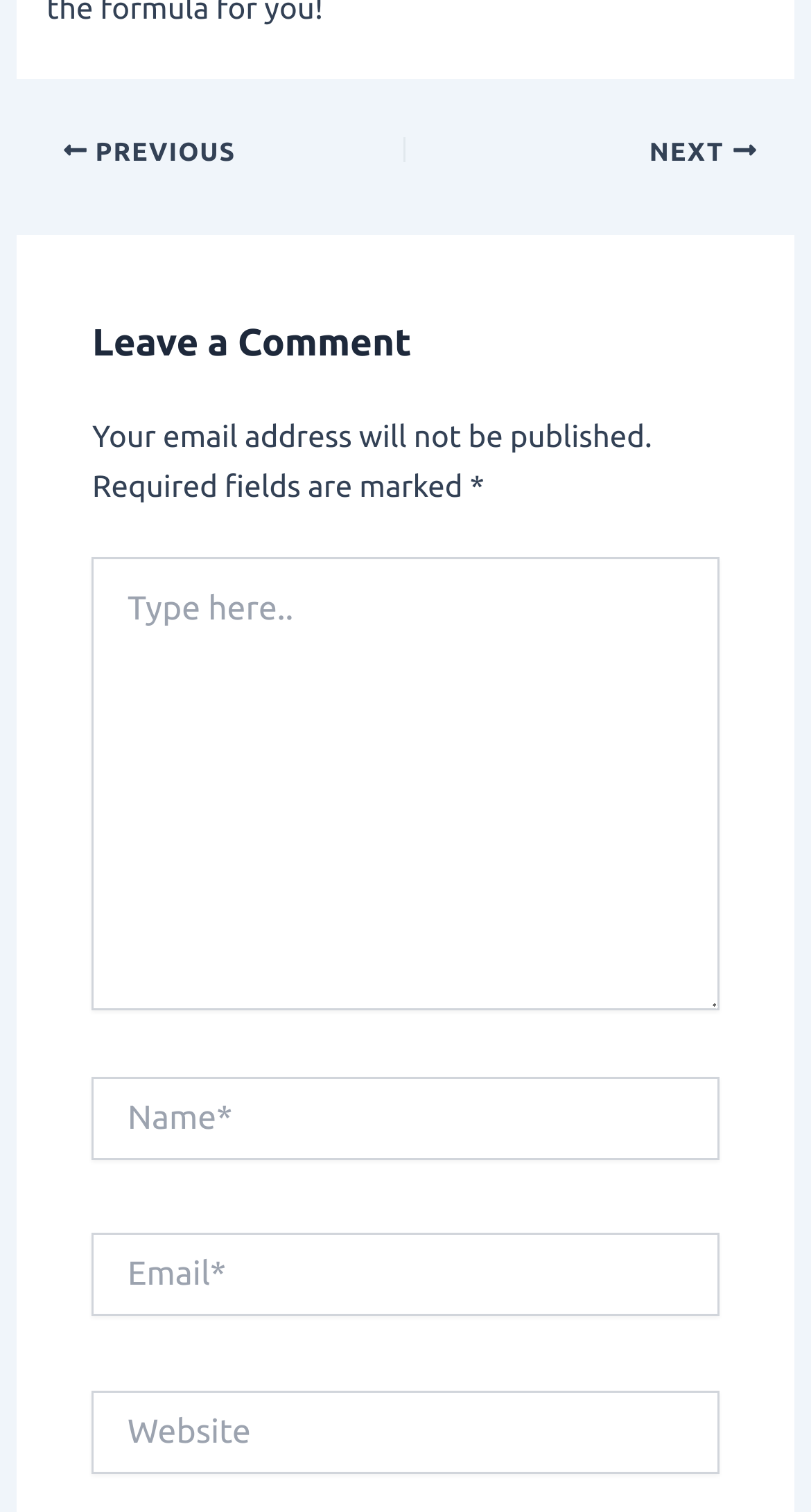Please use the details from the image to answer the following question comprehensively:
What is required to leave a comment?

The webpage has a 'Leave a Comment' section with required fields marked with an asterisk (*). The required fields are 'Name' and 'Email', as indicated by the StaticText elements and the required attribute of the corresponding textbox elements.